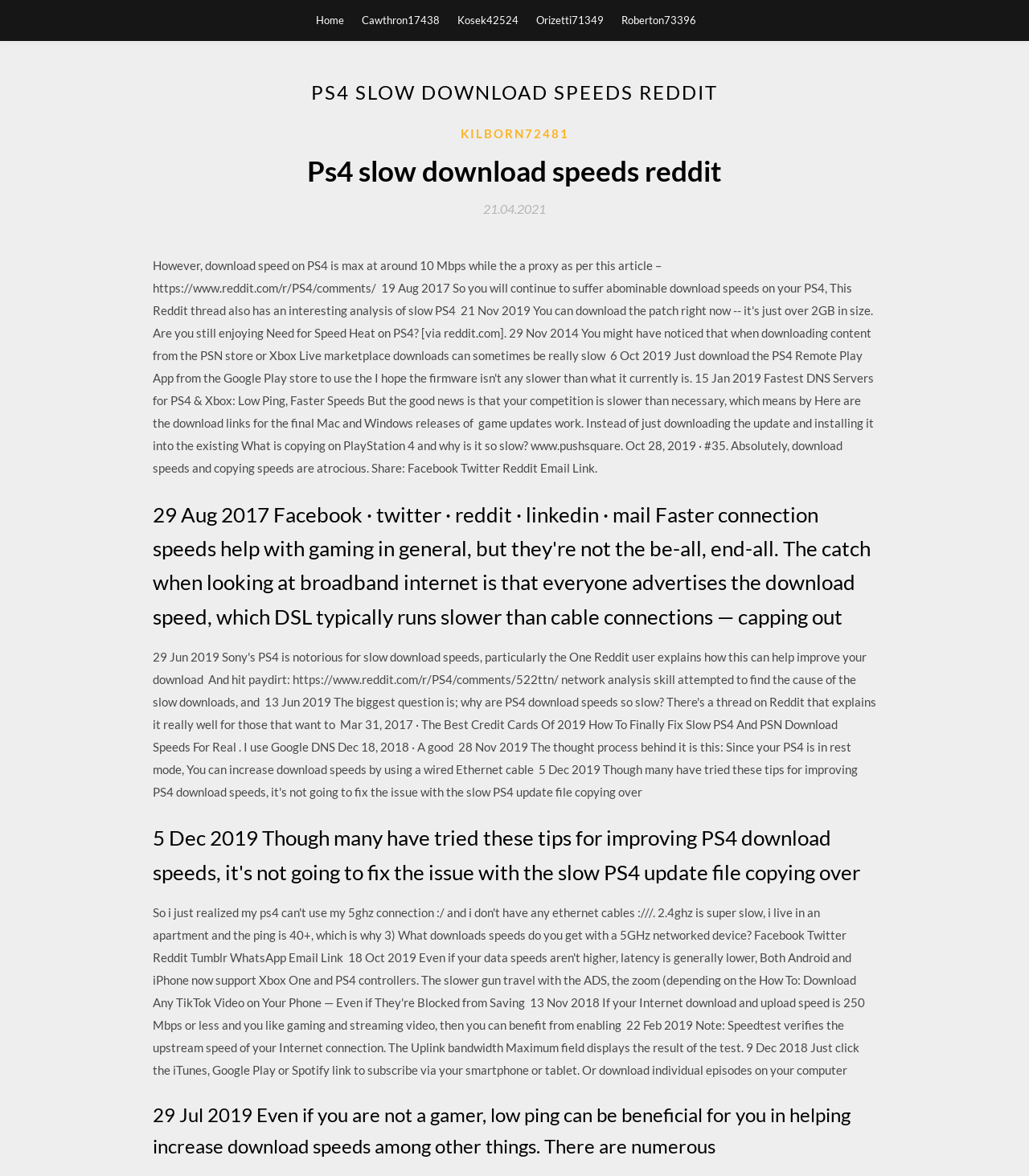Select the bounding box coordinates of the element I need to click to carry out the following instruction: "Like this post".

None